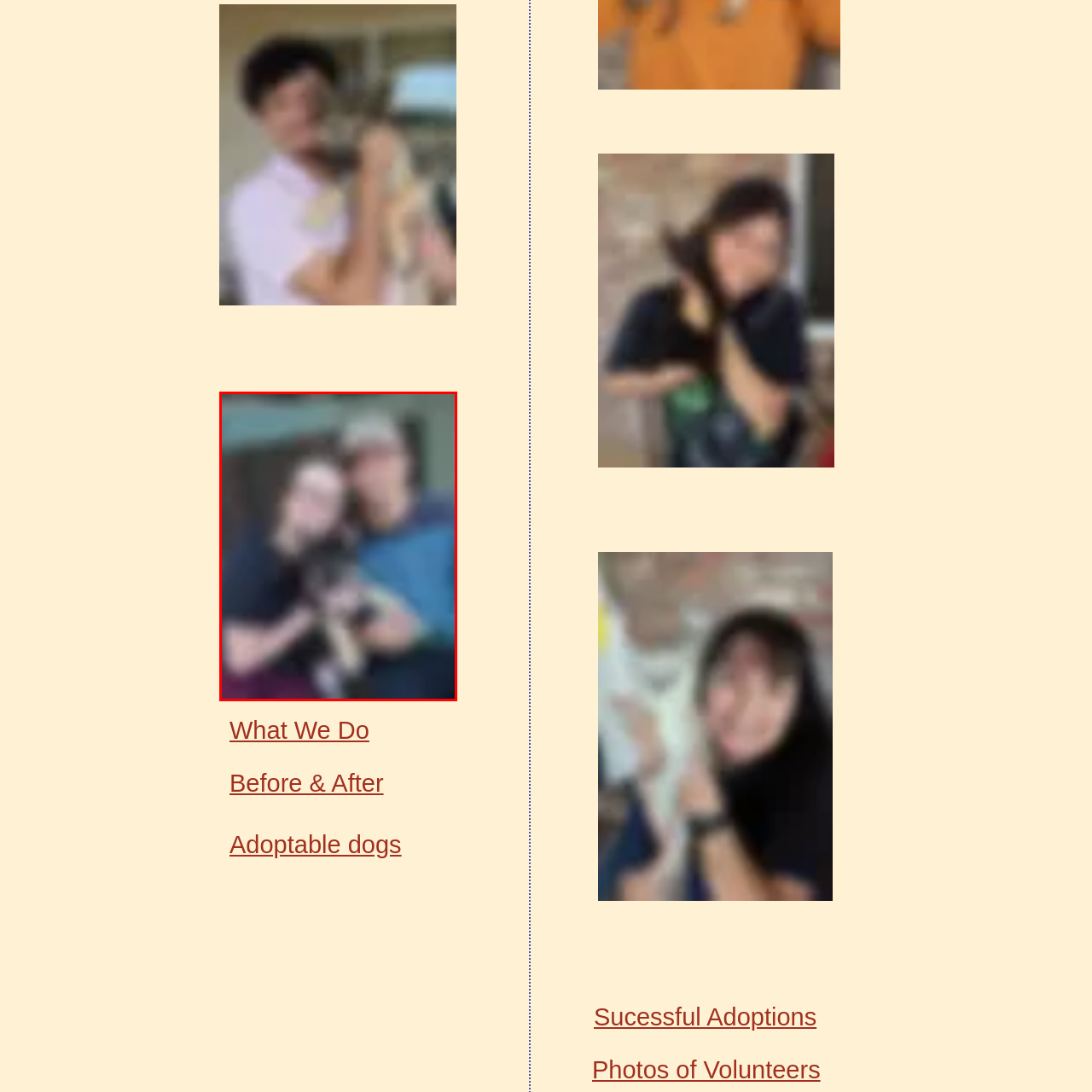Thoroughly describe the content of the image found within the red border.

In this heartwarming photo, a young woman and a man pose together, each smiling brightly while holding a small dog between them. The background is slightly blurred, but it suggests a warm outdoor setting, adding to the cheerful atmosphere. Both individuals appear to be enjoying a moment of connection, likely celebrating the joy of pet adoption or volunteering. The dog, nestled comfortably, seems to be the center of attention, reflecting the uplifting spirit often associated with successful adoptions and the love shared between pets and their new families. This image captures the essence of compassion and community support, resonating with themes of animal welfare and the importance of caring for adoptable pets.